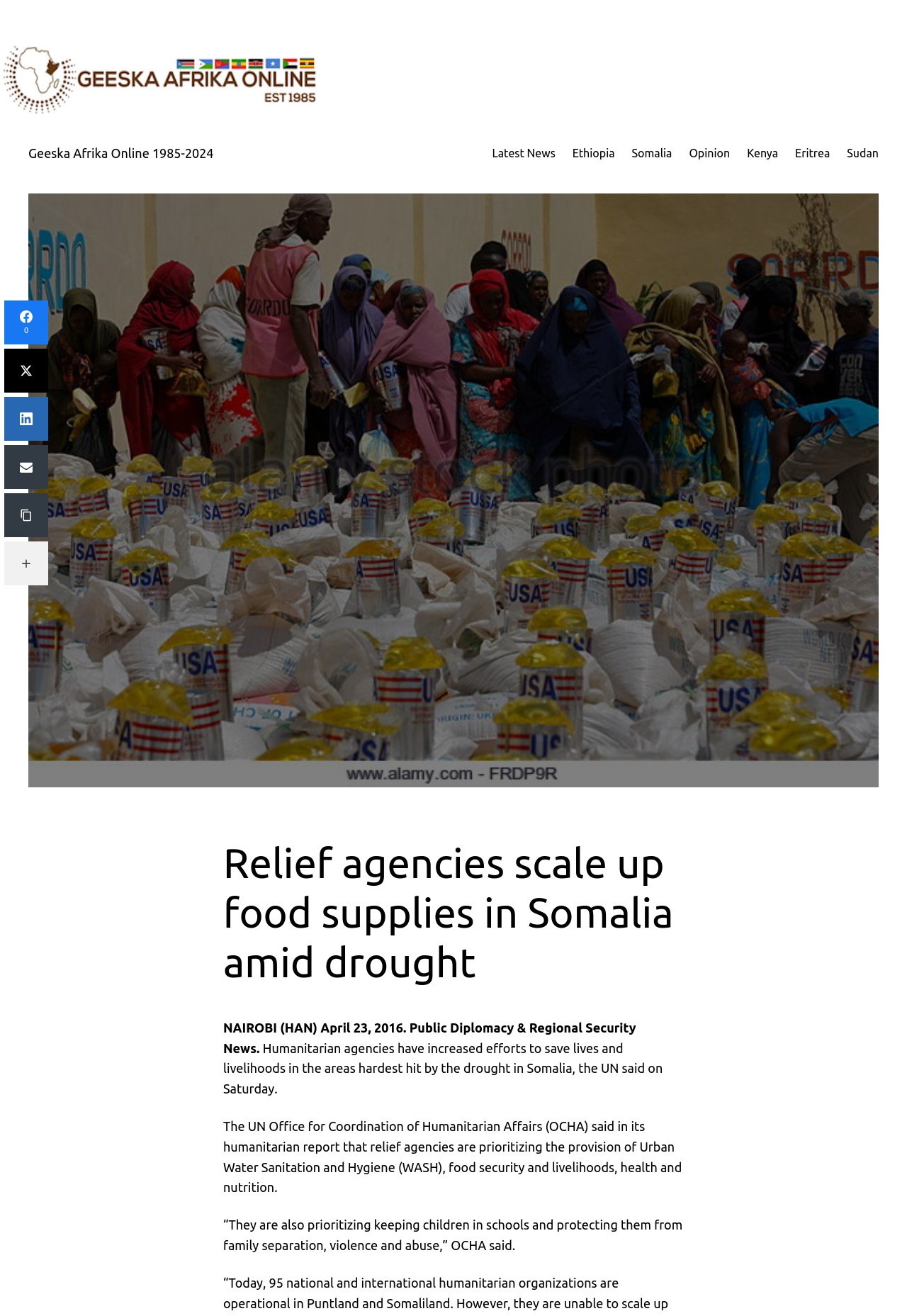Given the description "Privacy and Cookie Policy", determine the bounding box of the corresponding UI element.

None